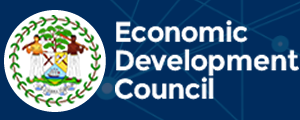Create an extensive caption that includes all significant details of the image.

The image features the emblem of the Economic Development Council (EDC) of Belize. The logo is set against a deep blue background, enhancing its visibility and impact. Prominently displayed, the emblem incorporates elements of Belizean culture and governance, featuring traditional symbols that represent the council's commitment to fostering economic development in the country. The words "Economic Development Council" are boldly presented, signifying the organization's role as a public-private advisory body aimed at strengthening partnerships for sustainable economic growth in Belize.